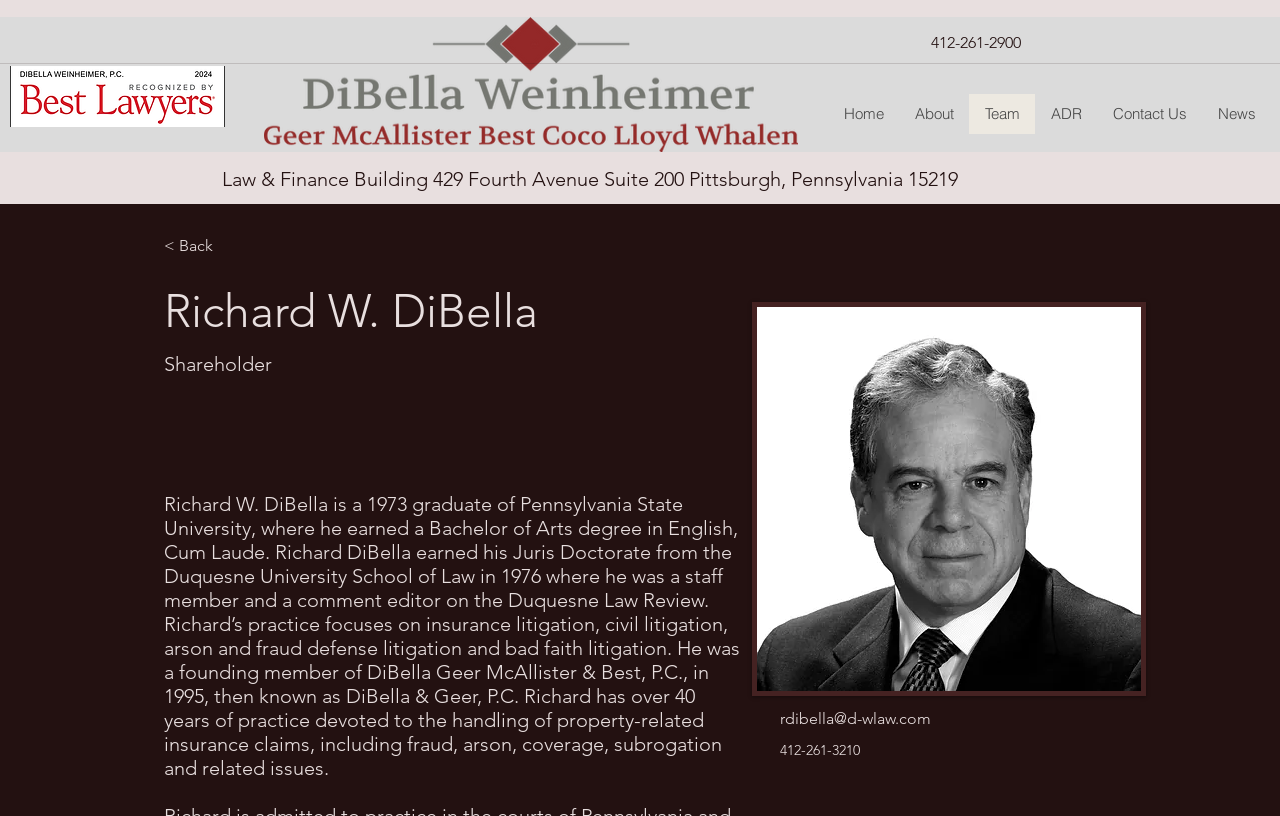Using the information in the image, could you please answer the following question in detail:
What is Richard W. DiBella's profession?

Based on the webpage, Richard W. DiBella is a lawyer because his profile mentions his education in law, his Juris Doctorate degree, and his practice focuses on insurance litigation, civil litigation, arson and fraud defense litigation, and bad faith litigation.